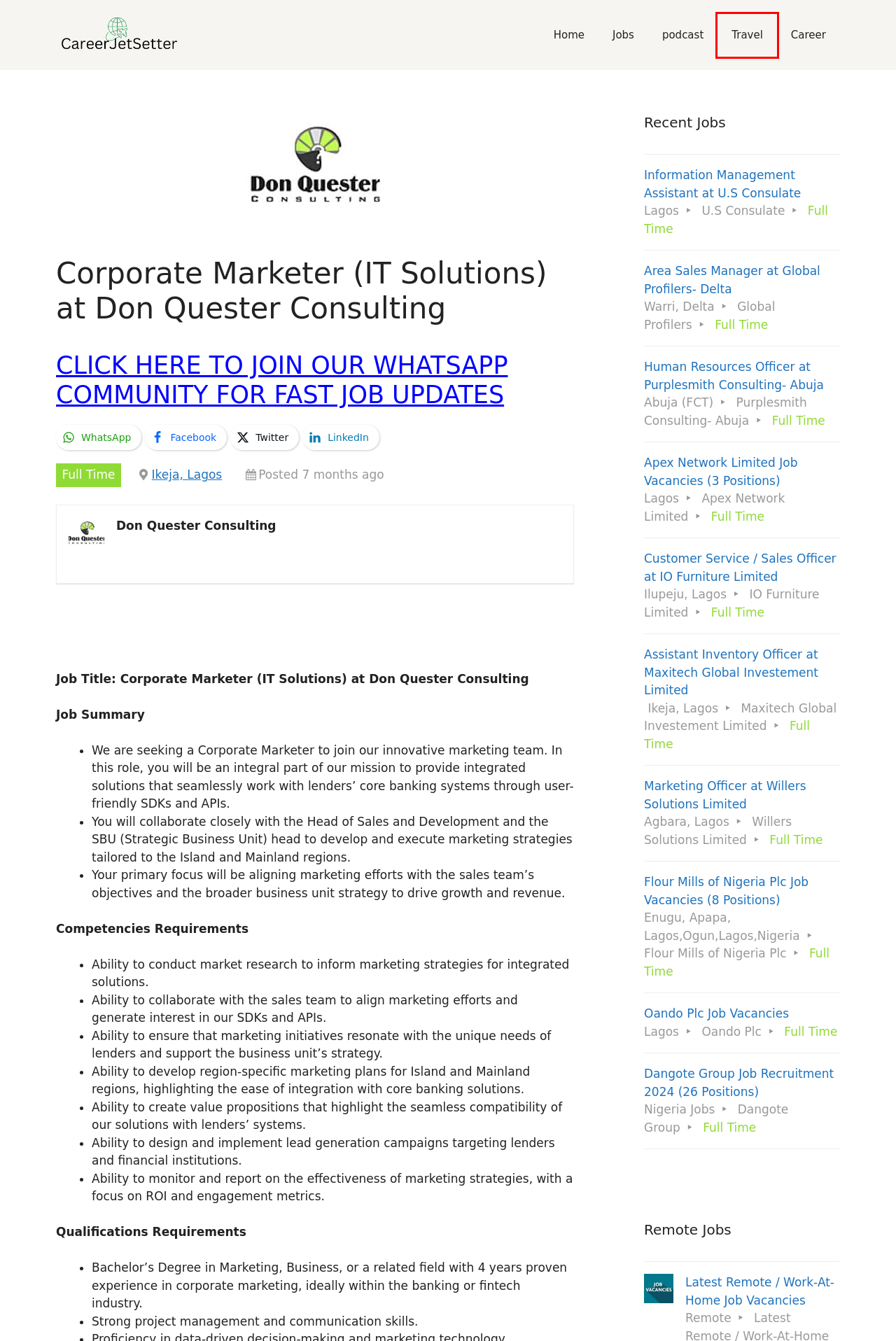Given a screenshot of a webpage with a red bounding box, please pick the webpage description that best fits the new webpage after clicking the element inside the bounding box. Here are the candidates:
A. Human Resources Officer at Purplesmith Consulting- Abuja – CareerJetSetters
B. Travel – CareerJetSetters
C. Apex Network Limited Job Vacancies (3 Positions) – CareerJetSetters
D. Assistant Inventory Officer at Maxitech Global Investement Limited – CareerJetSetters
E. Dangote Group Job Recruitment 2024 (26 Positions) – CareerJetSetters
F. Jobs – CareerJetSetters
G. Area Sales Manager at Global Profilers- Delta – CareerJetSetters
H. Customer Service / Sales Officer at IO Furniture Limited – CareerJetSetters

B